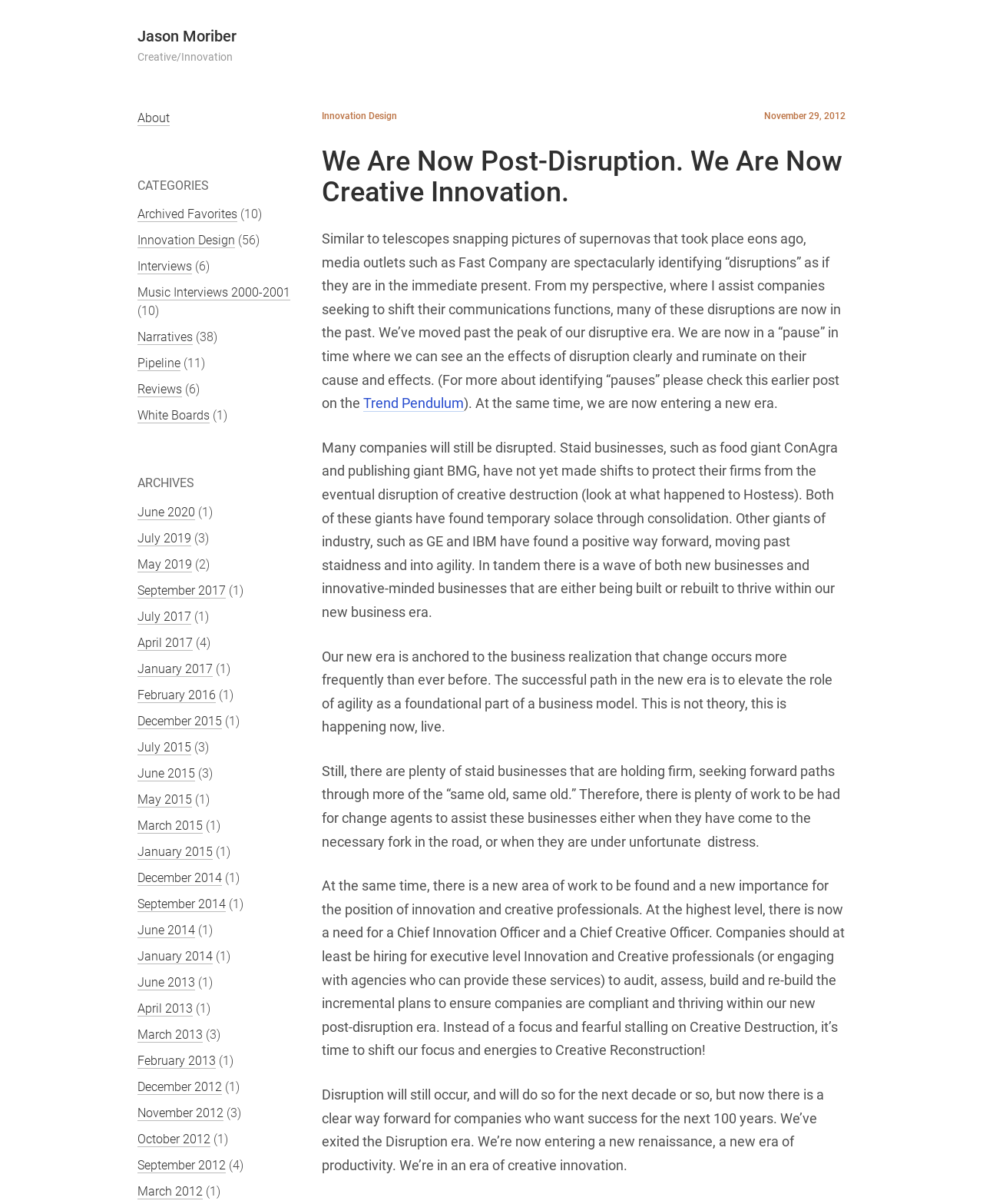What is the main topic of the webpage?
We need a detailed and exhaustive answer to the question. Please elaborate.

Based on the content of the webpage, it appears to be discussing the concept of creative innovation and its importance in the current business era. The text mentions the need for companies to adapt to change and innovate in order to thrive.